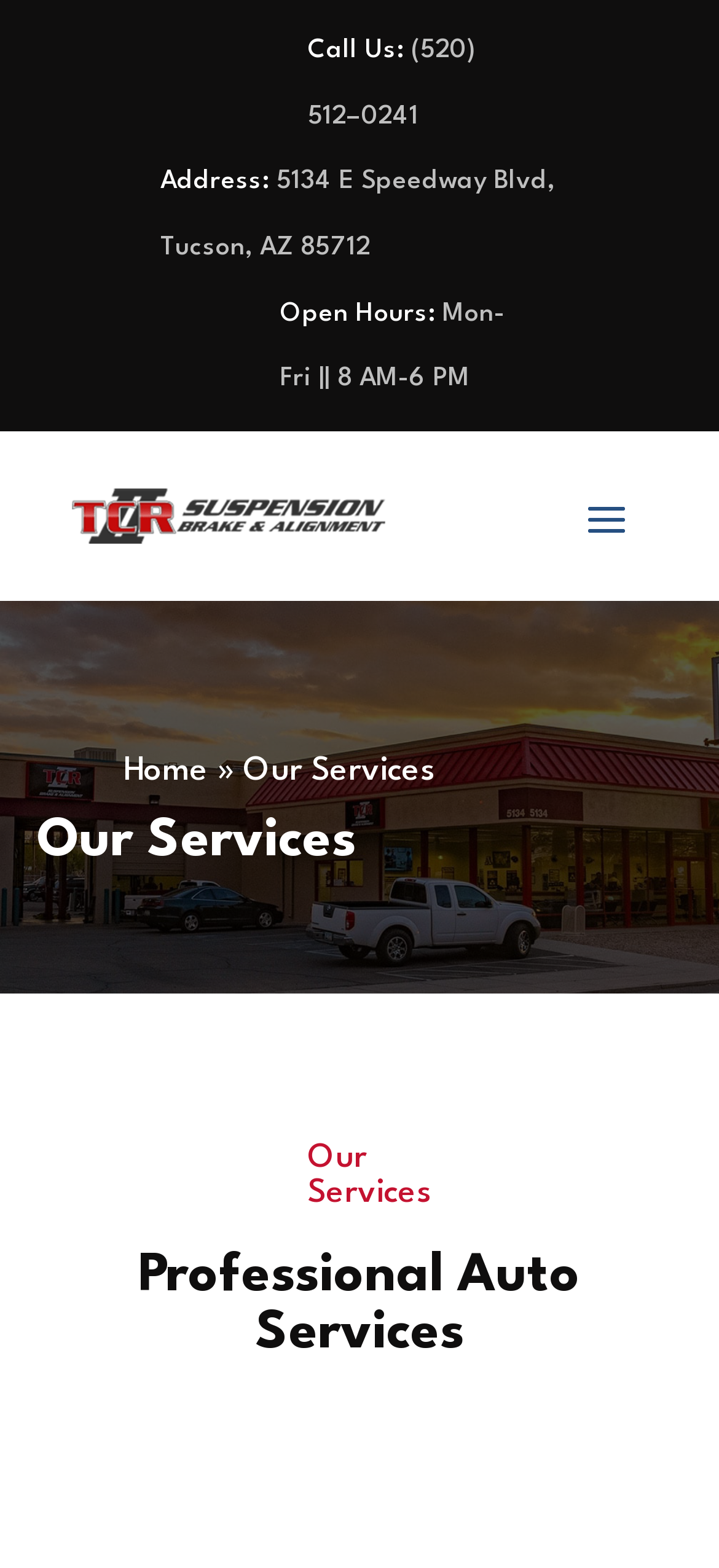Using the element description: "Home", determine the bounding box coordinates for the specified UI element. The coordinates should be four float numbers between 0 and 1, [left, top, right, bottom].

[0.172, 0.482, 0.29, 0.502]